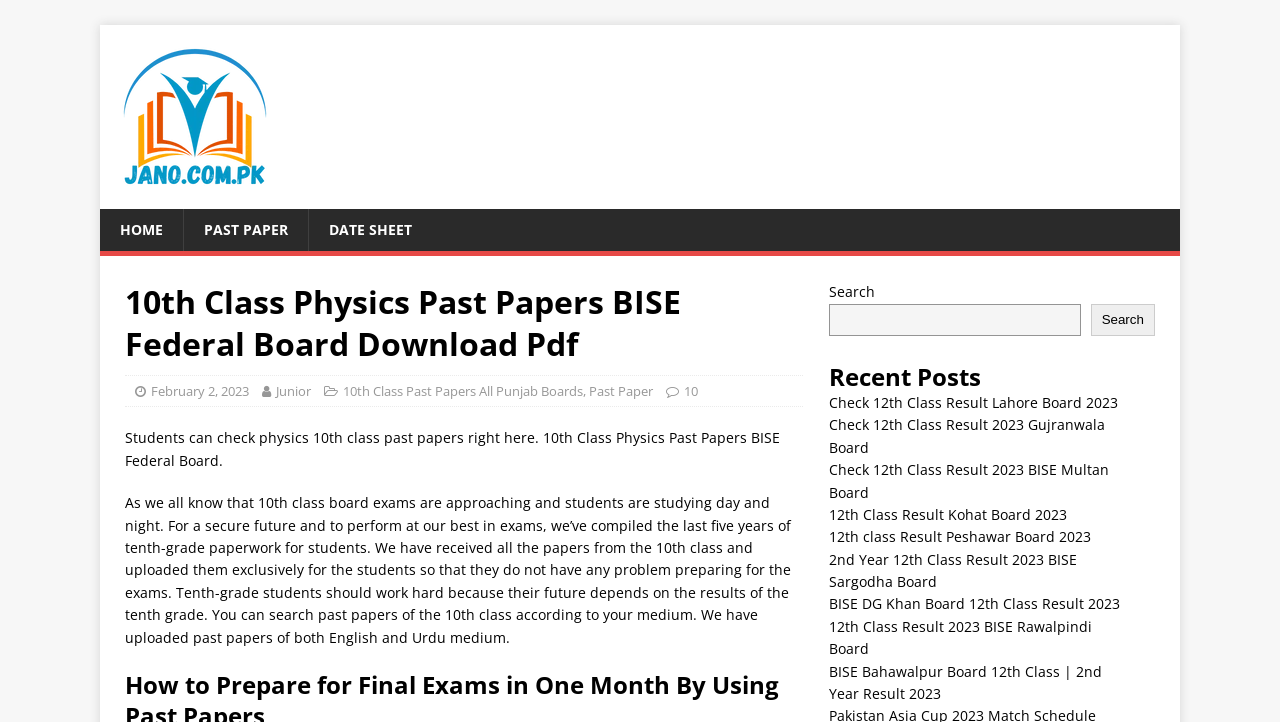How many years of past papers are available on this webpage?
Please answer the question with a single word or phrase, referencing the image.

Five years